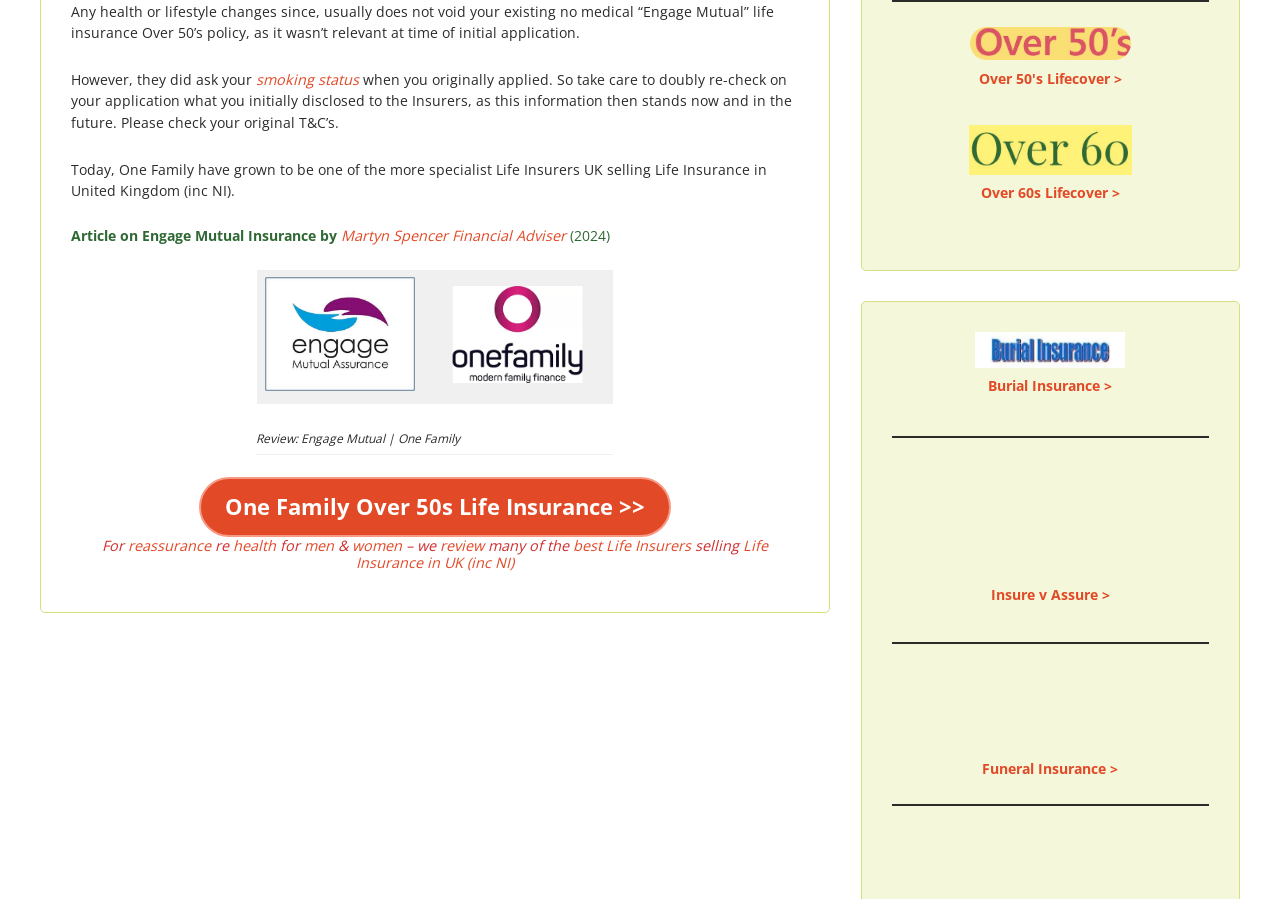What is the topic of the review mentioned in the figcaption?
Please provide a comprehensive answer based on the information in the image.

The answer can be found in the figcaption where the static text 'Review: Engage Mutual | One Family' is mentioned, indicating the topic of the review.